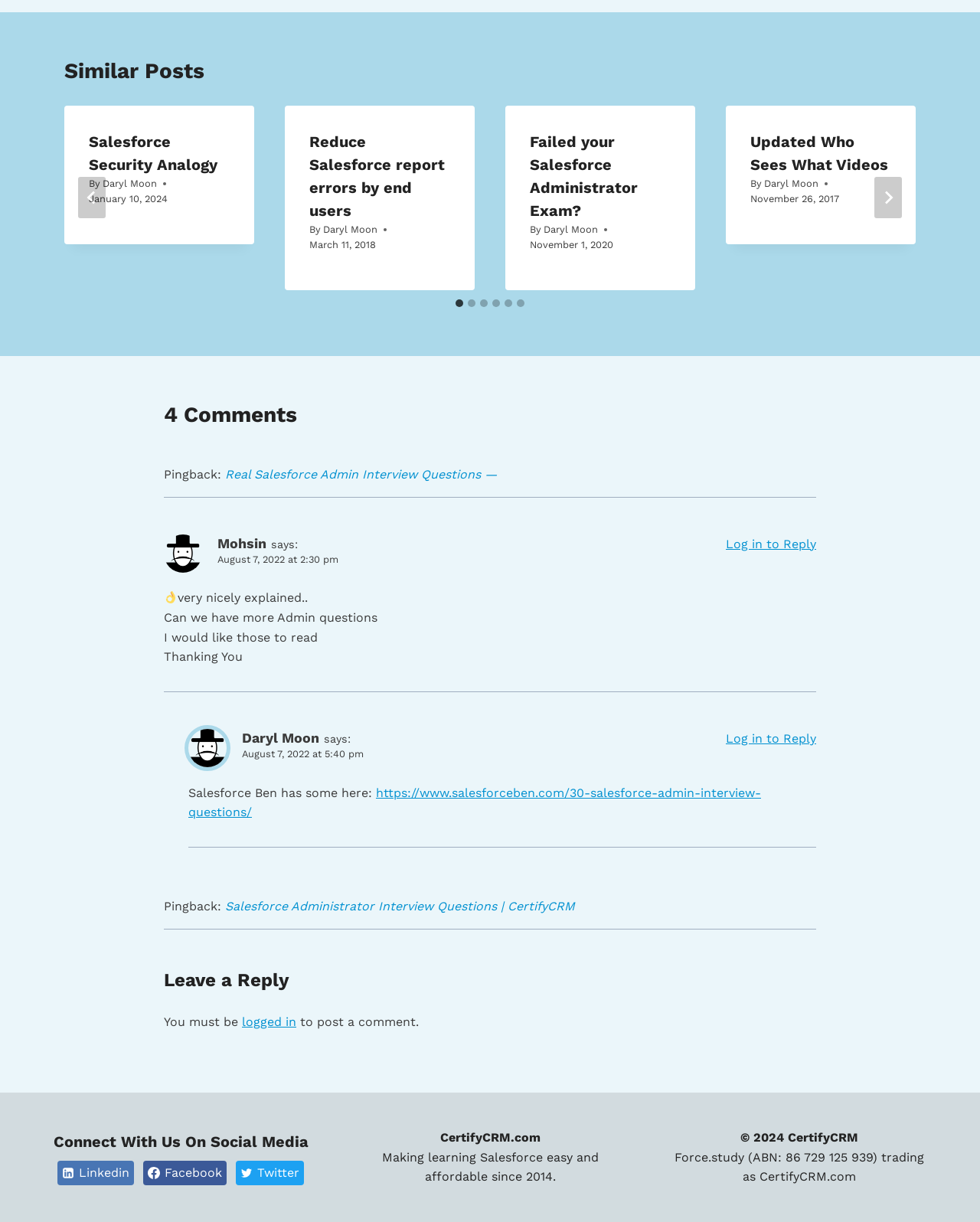Determine the bounding box coordinates of the section to be clicked to follow the instruction: "Select a slide to show". The coordinates should be given as four float numbers between 0 and 1, formatted as [left, top, right, bottom].

[0.066, 0.243, 0.934, 0.253]